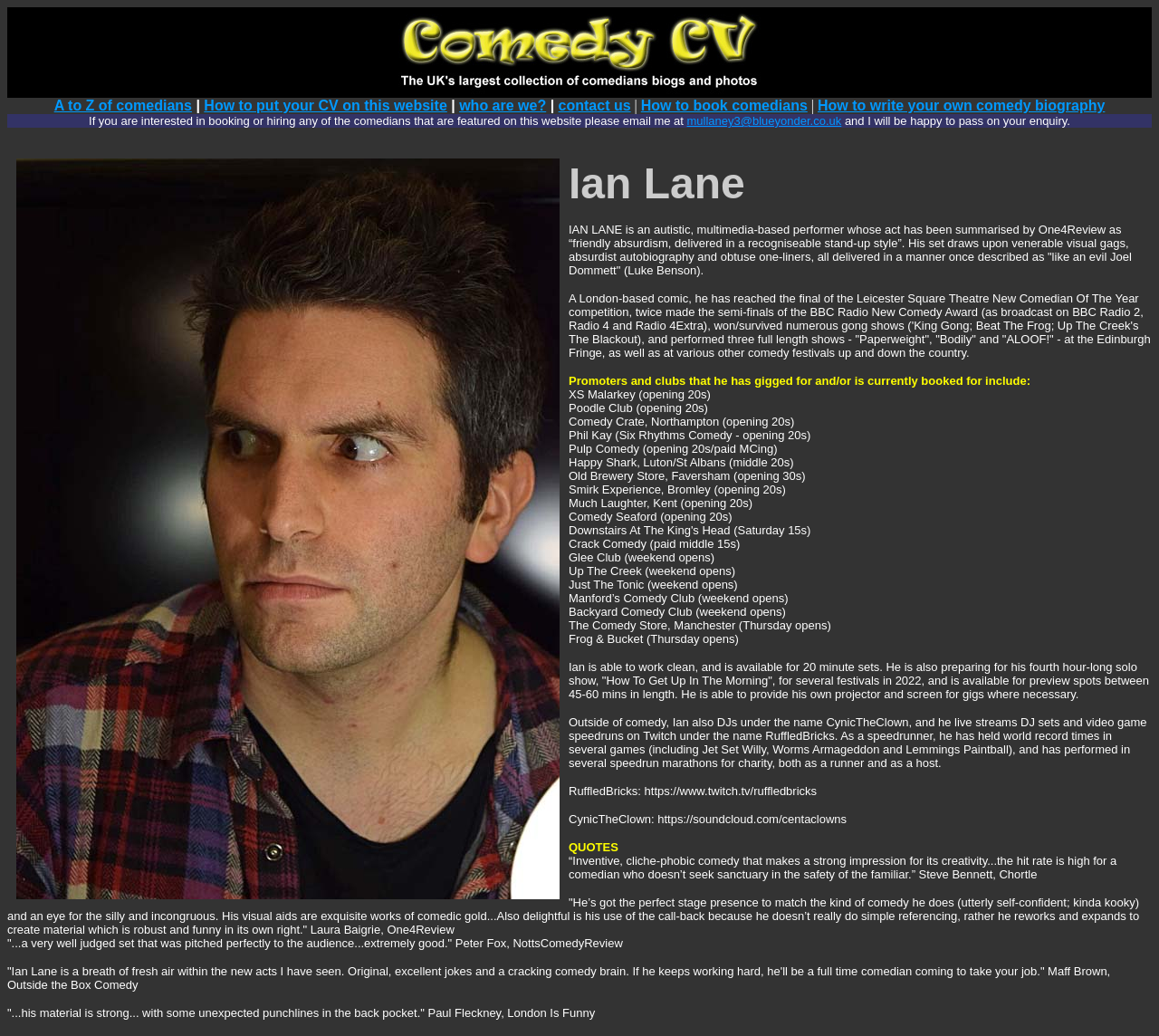Describe all the visual and textual components of the webpage comprehensively.

This webpage is a comedian's biography and photo collection. At the top, there is a navigation menu with links to various sections, including "A to Z of comedians", "How to put your CV on this website", and "How to book comedians". Below the menu, there is a brief message encouraging visitors to email the website owner to book or hire comedians.

On the left side of the page, there is a large image, and on the right side, there are several blocks of text describing the comedian's experience and skills. The text is divided into sections, with headings and paragraphs. The comedian's name is not explicitly mentioned, but it is likely Ian Lane, based on the quotes and descriptions.

The text sections describe the comedian's ability to work clean, his preparation for a solo show, and his availability for preview spots. There are also mentions of his DJing and video game speedrunning activities under the names CynicTheClown and RuffledBricks, respectively.

Further down the page, there are several quotes from reviewers and comedians, praising the comedian's creativity, stage presence, and joke-writing skills. These quotes are from various sources, including Chortle, One4Review, and NottsComedyReview.

Overall, the webpage appears to be a promotional site for the comedian, showcasing his biography, skills, and reviews.